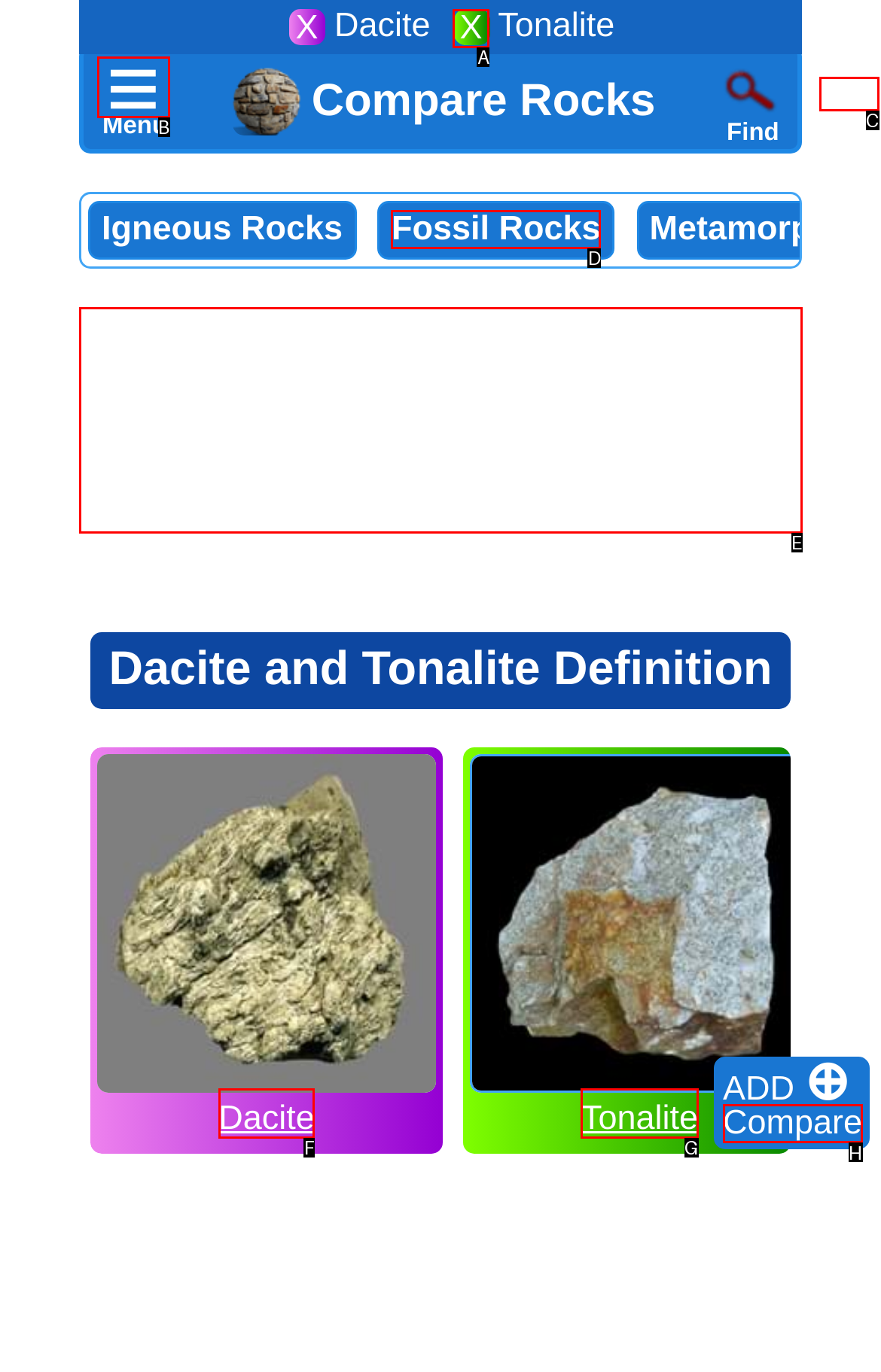Find the correct option to complete this instruction: Compare rocks. Reply with the corresponding letter.

H